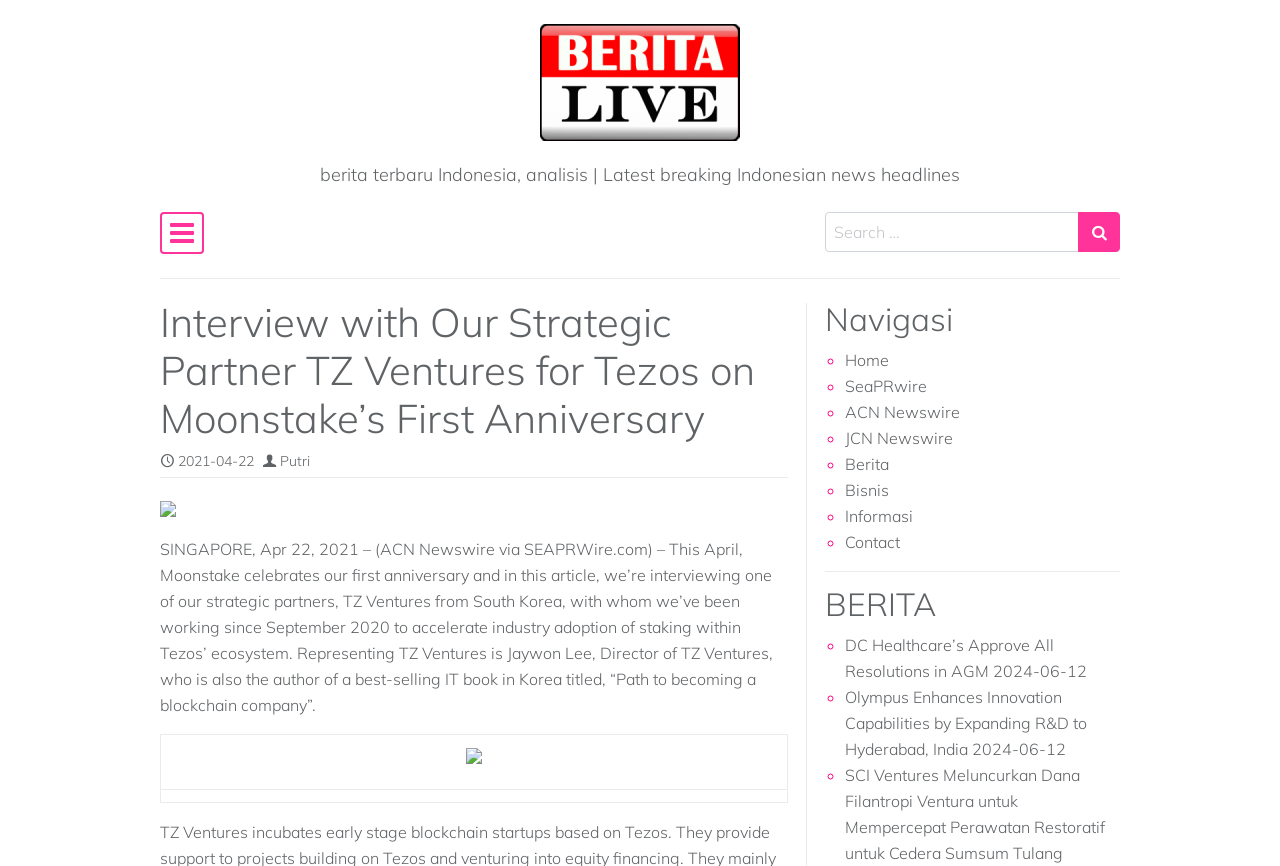Identify the bounding box coordinates of the region I need to click to complete this instruction: "Read the article published on 2021-04-22".

[0.139, 0.522, 0.198, 0.543]